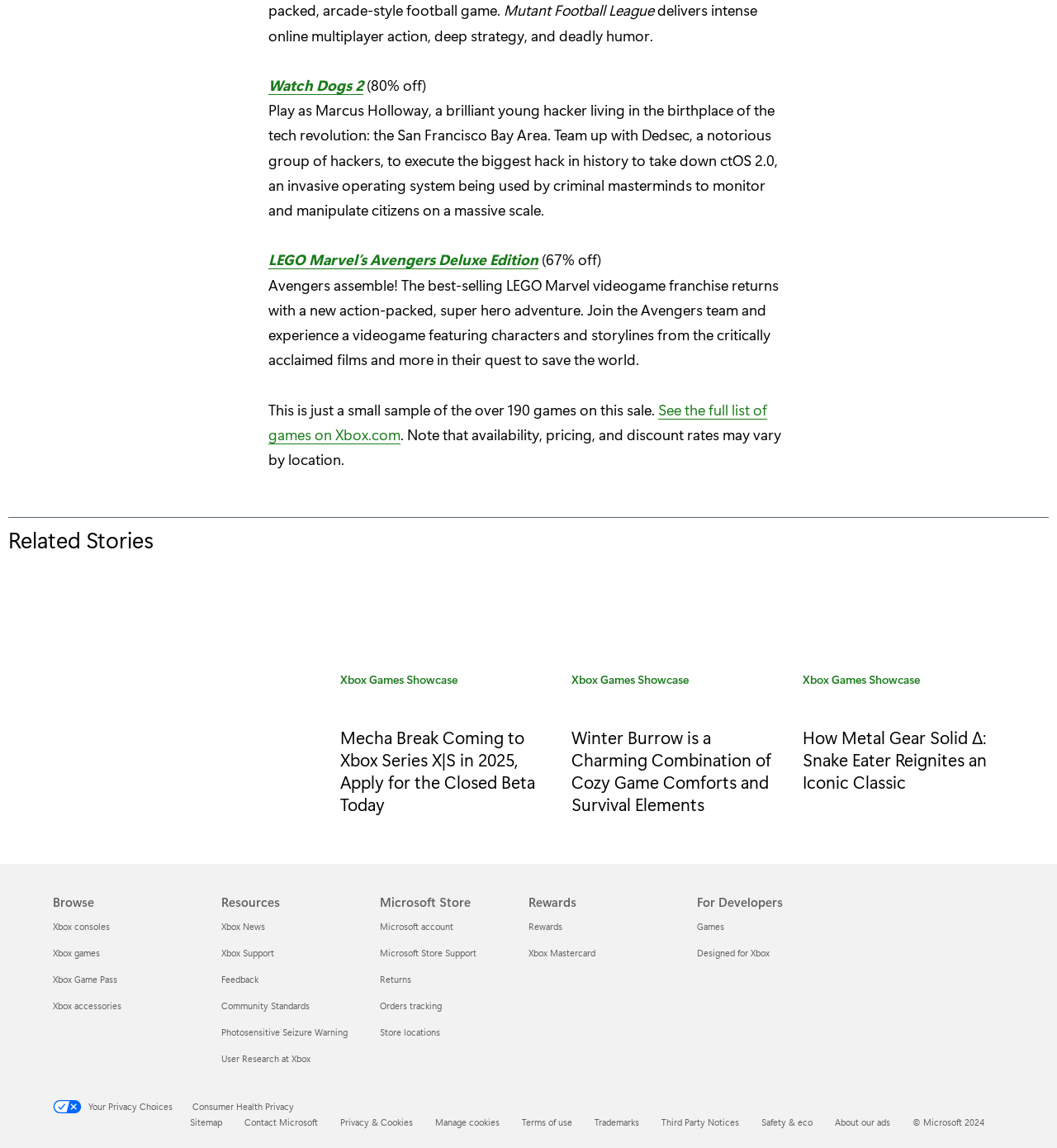Indicate the bounding box coordinates of the clickable region to achieve the following instruction: "Click on Mecha Break Coming to Xbox Series X|S in 2025, Apply for the Closed Beta Today."

[0.322, 0.633, 0.506, 0.71]